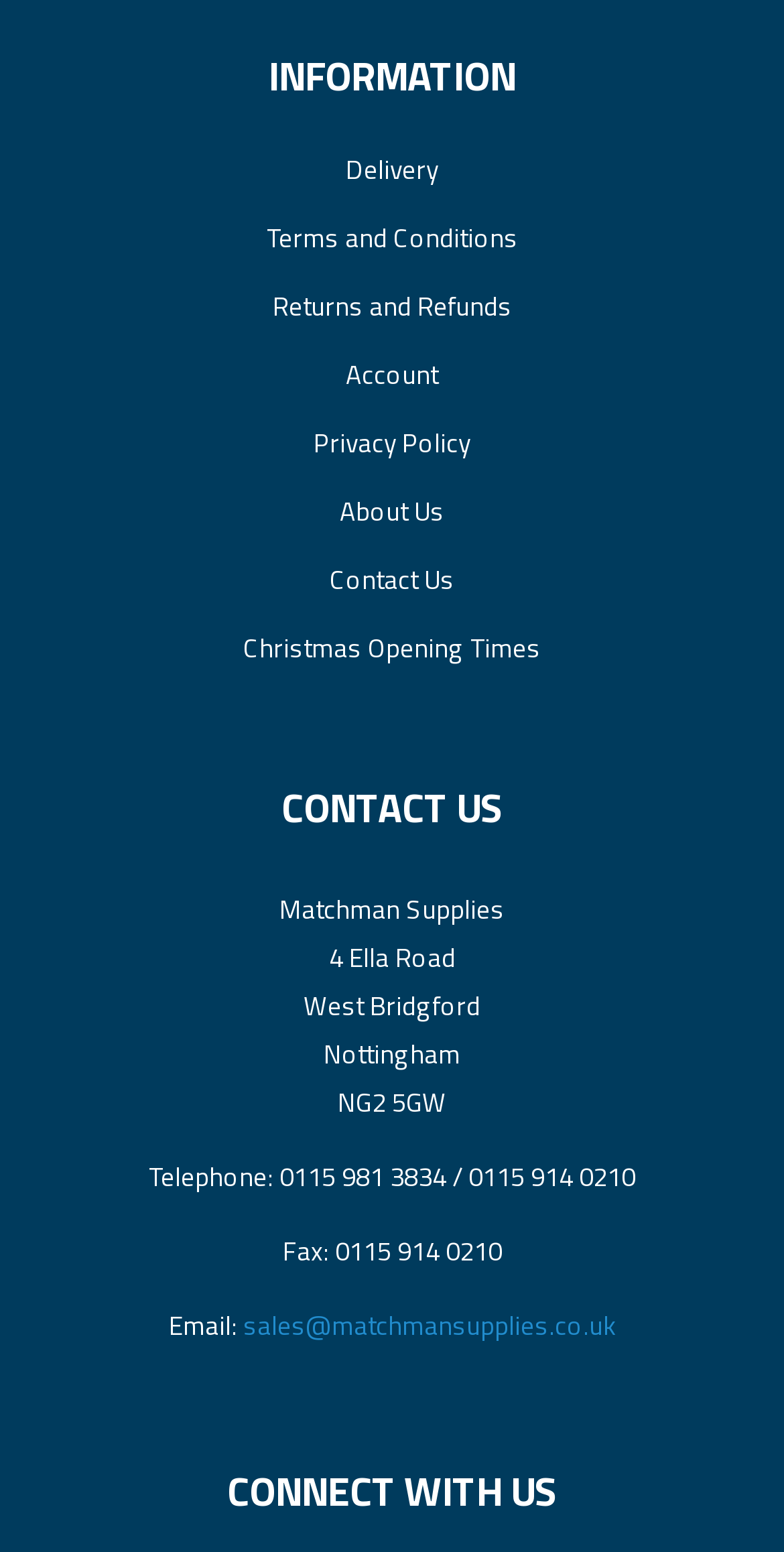What is the postcode?
Provide a short answer using one word or a brief phrase based on the image.

NG2 5GW